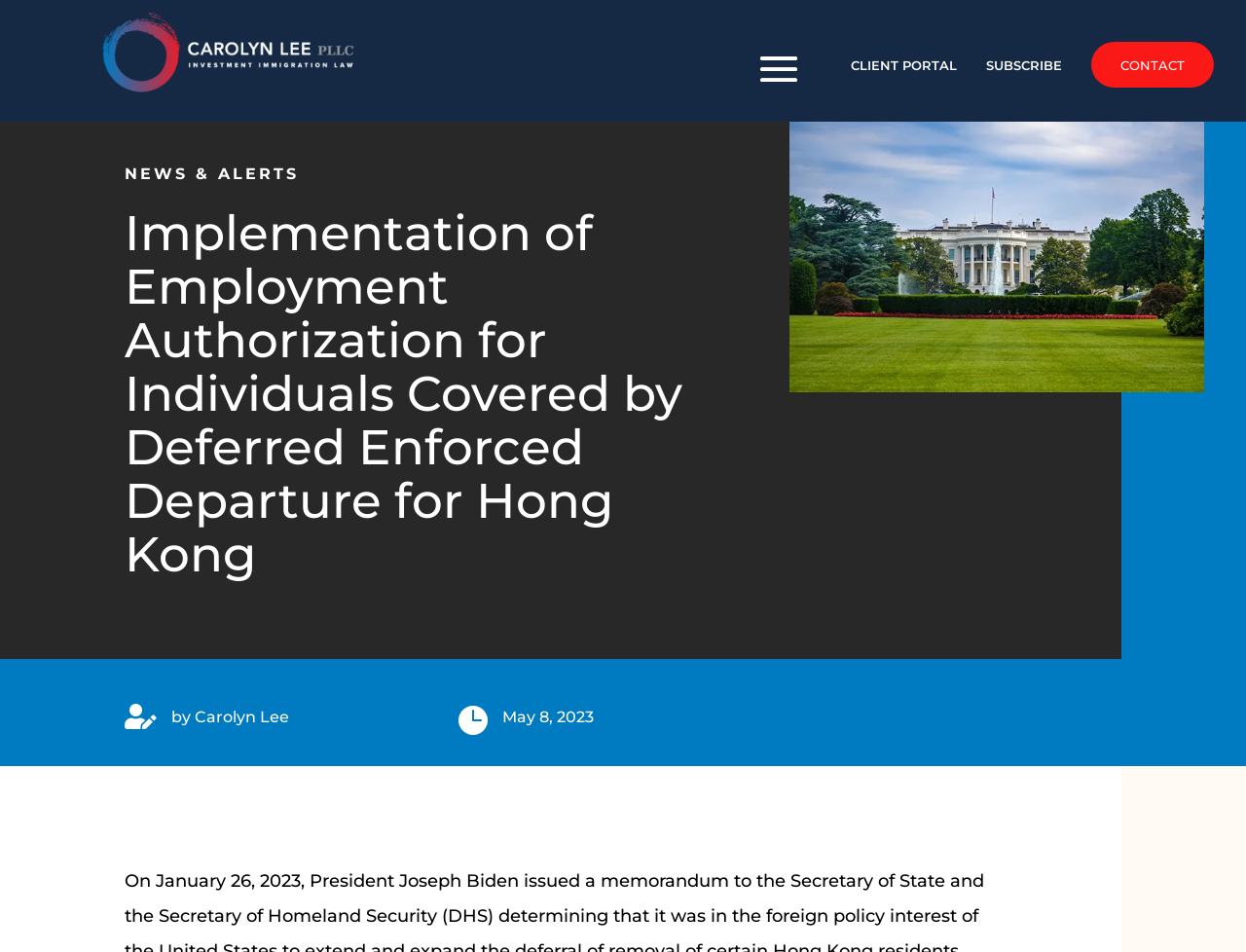Identify and provide the bounding box coordinates of the UI element described: "parent_node: COMMENT * name="comment"". The coordinates should be formatted as [left, top, right, bottom], with each number being a float between 0 and 1.

None